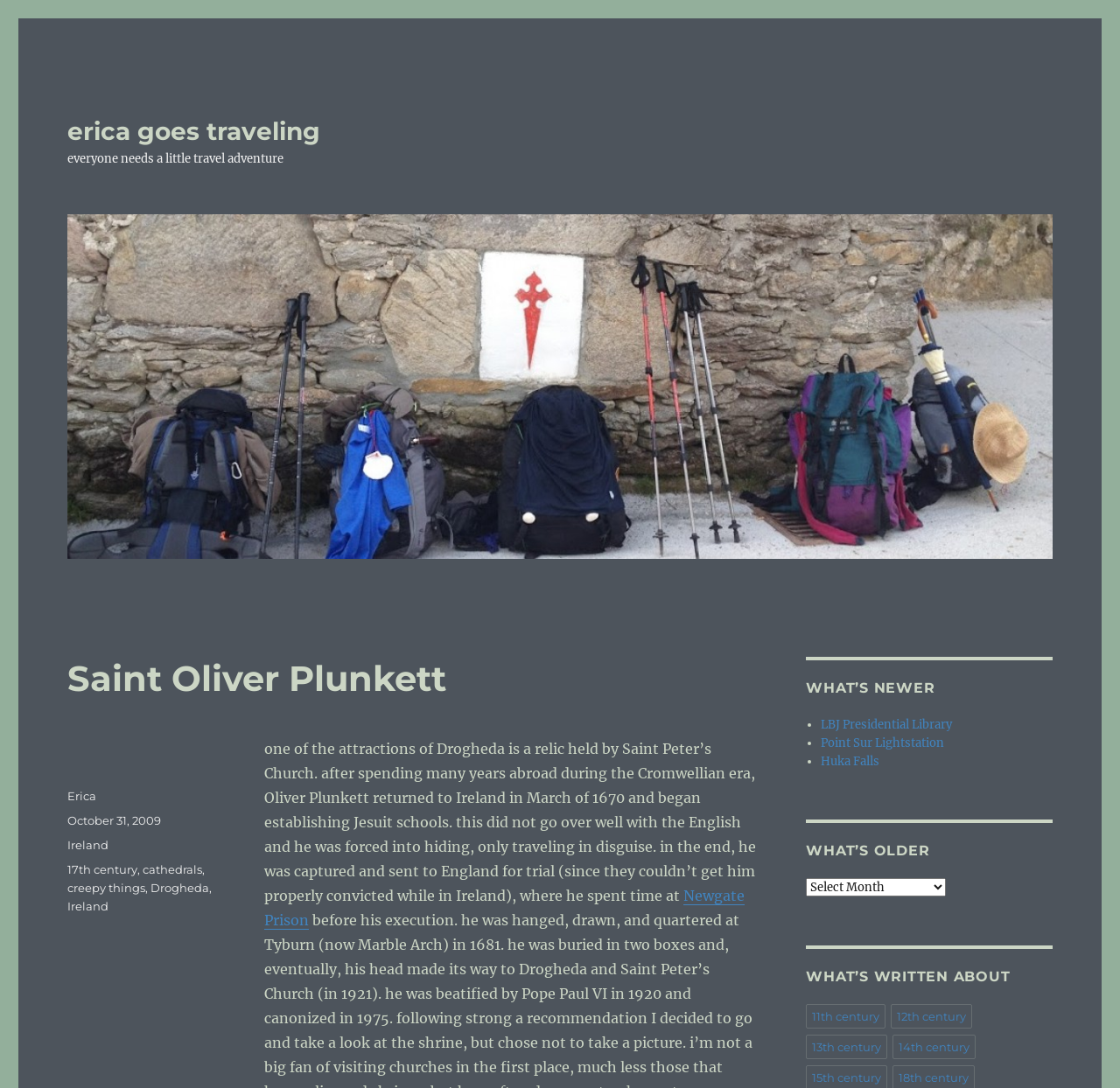Locate and generate the text content of the webpage's heading.

Saint Oliver Plunkett